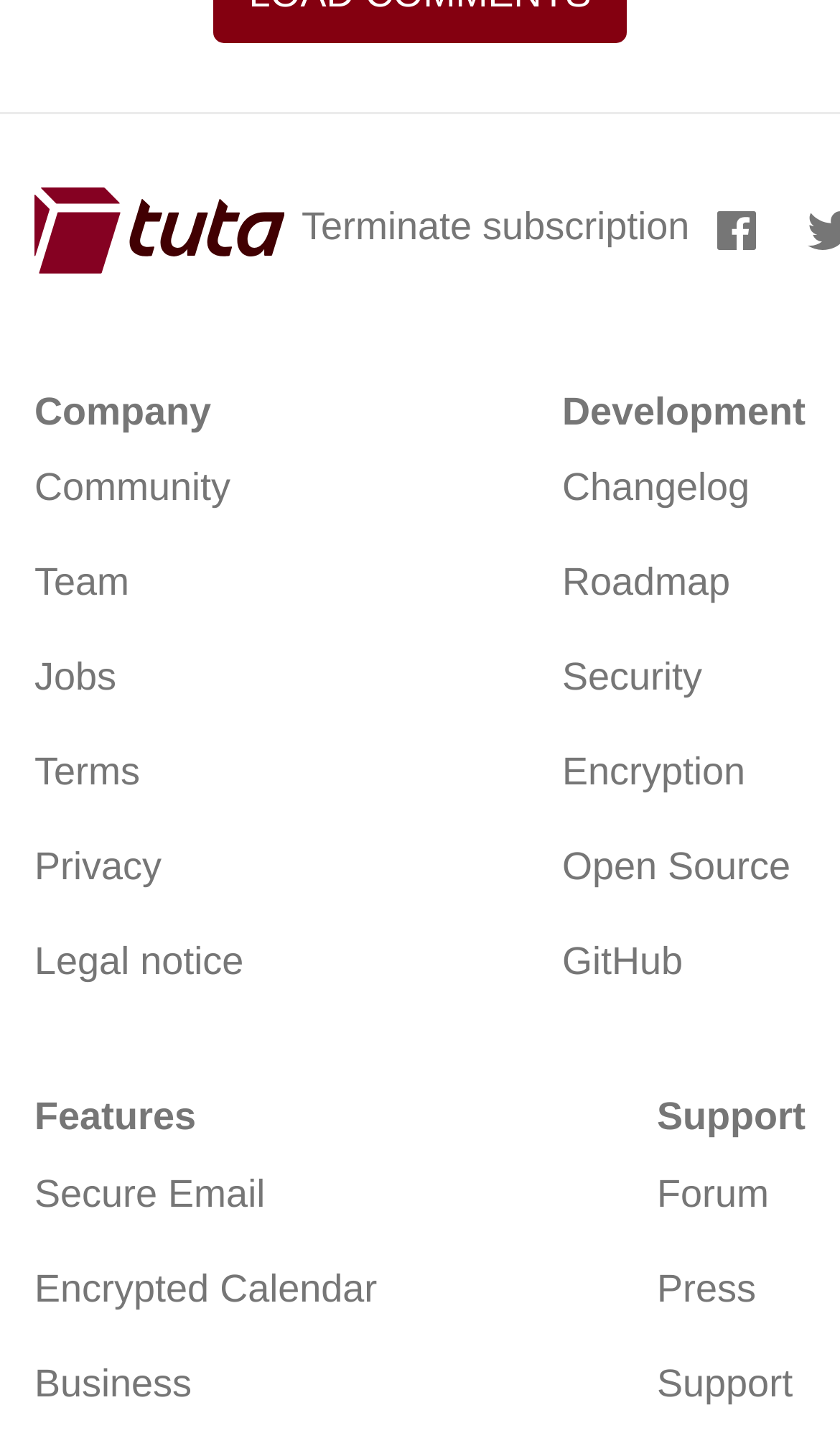How many social media links are present?
Please provide a comprehensive answer to the question based on the webpage screenshot.

There are two social media links present on the webpage, one is 'Facebook' and the other is not specified, but it has an image icon.